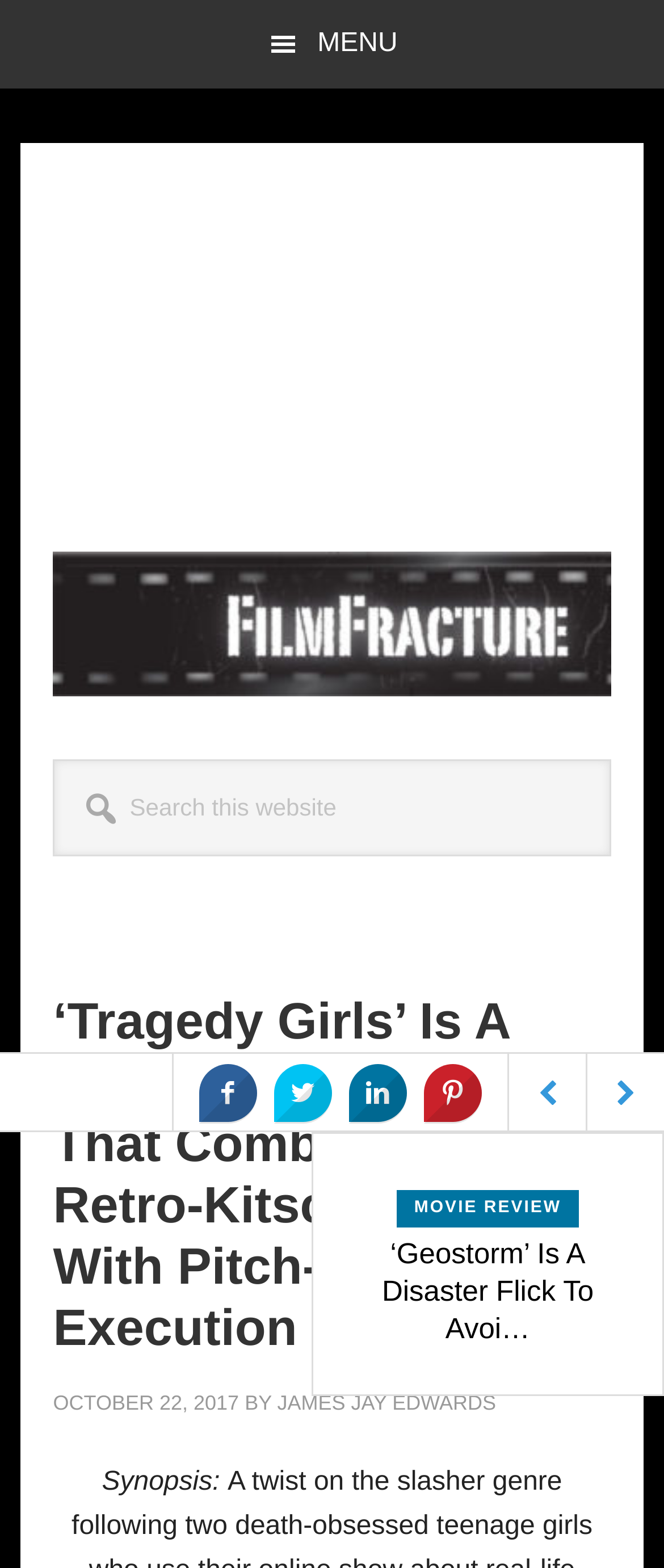Answer the following query concisely with a single word or phrase:
What is the date of the article?

OCTOBER 22, 2017